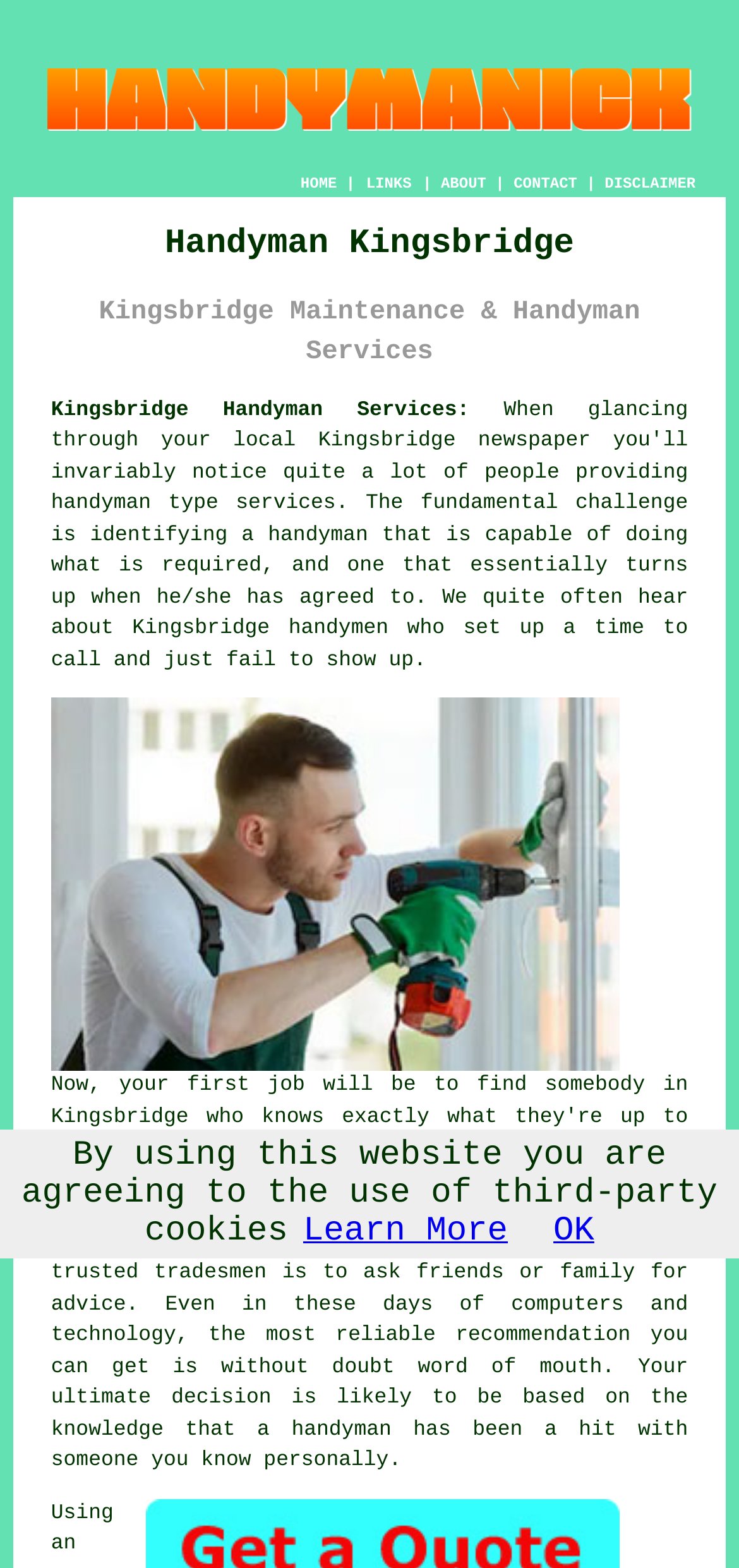Offer an in-depth caption of the entire webpage.

The webpage is about handyman services in Kingsbridge, Devon. At the top, there is a logo image of "Handyman Kingsbridge - Handymanick" on the left, followed by a navigation menu consisting of links to "HOME", "ABOUT", "CONTACT", and "DISCLAIMER" on the right.

Below the navigation menu, there are two headings: "Handyman Kingsbridge" and "Kingsbridge Maintenance & Handyman Services". Under these headings, there is a paragraph of text that discusses the challenges of finding a reliable handyman in Kingsbridge. The text is interspersed with links to related keywords such as "handyman", "handymen", and "tradesmen".

On the right side of the page, there is a large image of "Handyman Kingsbridge (TQ7)" that takes up most of the vertical space. Below the image, there is another paragraph of text that provides advice on finding trusted tradesmen, including asking friends or family for recommendations.

At the bottom of the page, there is a notice about the use of third-party cookies, with links to "Learn More" and "OK".